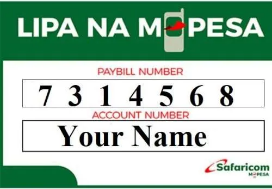Give an in-depth description of the image.

The image displays a payment instruction for "Lipa Na M-Pesa," a popular mobile payment service in Kenya. The bright green background enhances the visibility of the payment details. Prominently featured is the Paybill Number, which is "7314568," highlighted in a bold font for easy recognition. Below it, there's a field labeled "ACCOUNT NUMBER," prompting users to enter their specific name. The visual includes the recognizable Safaricom logo, indicating the service provider. This illustration serves as a guide for customers to facilitate secure payments through M-Pesa, underscoring its convenience and accessibility in daily transactions.